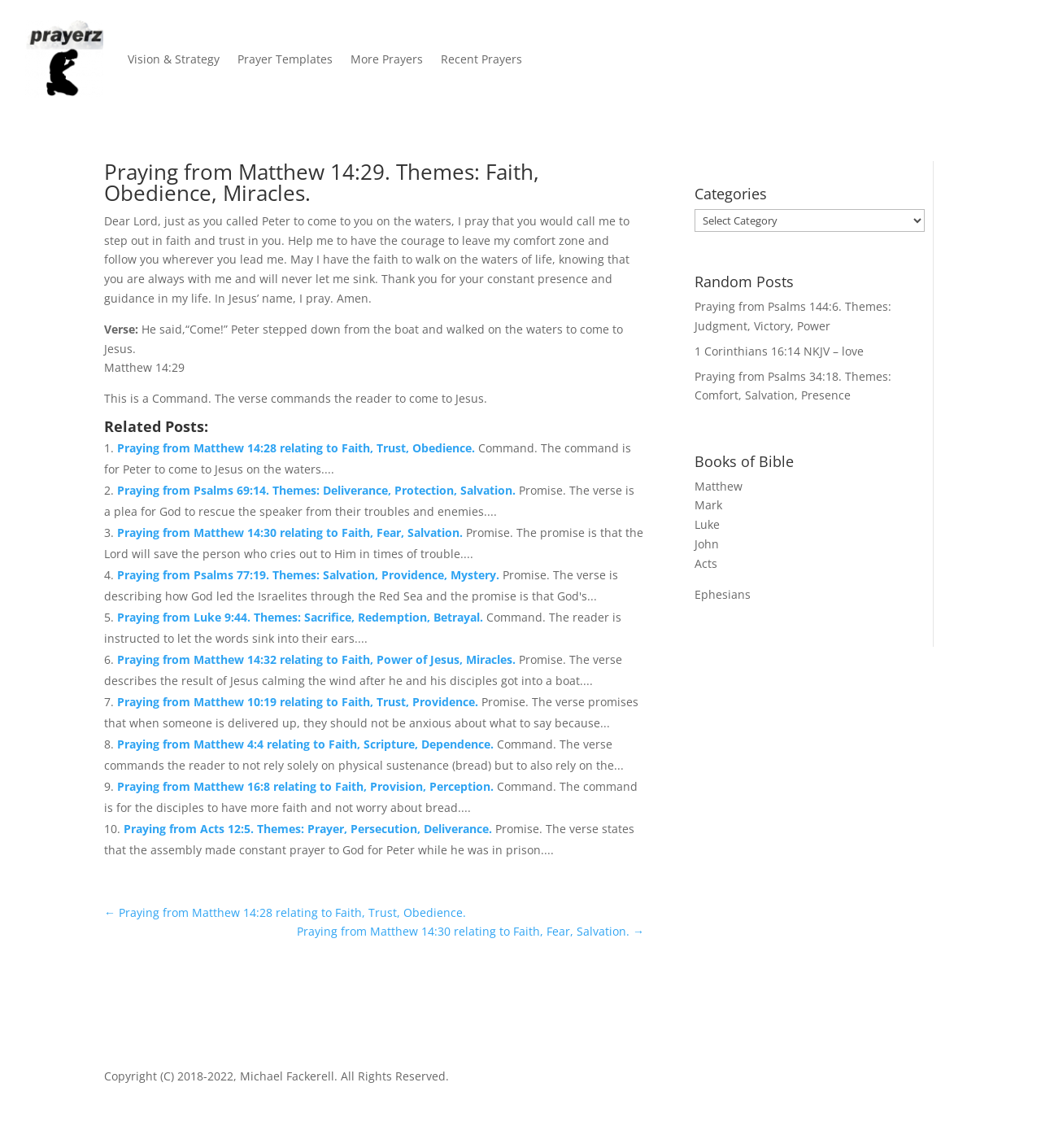What is the verse about?
From the screenshot, supply a one-word or short-phrase answer.

Coming to Jesus